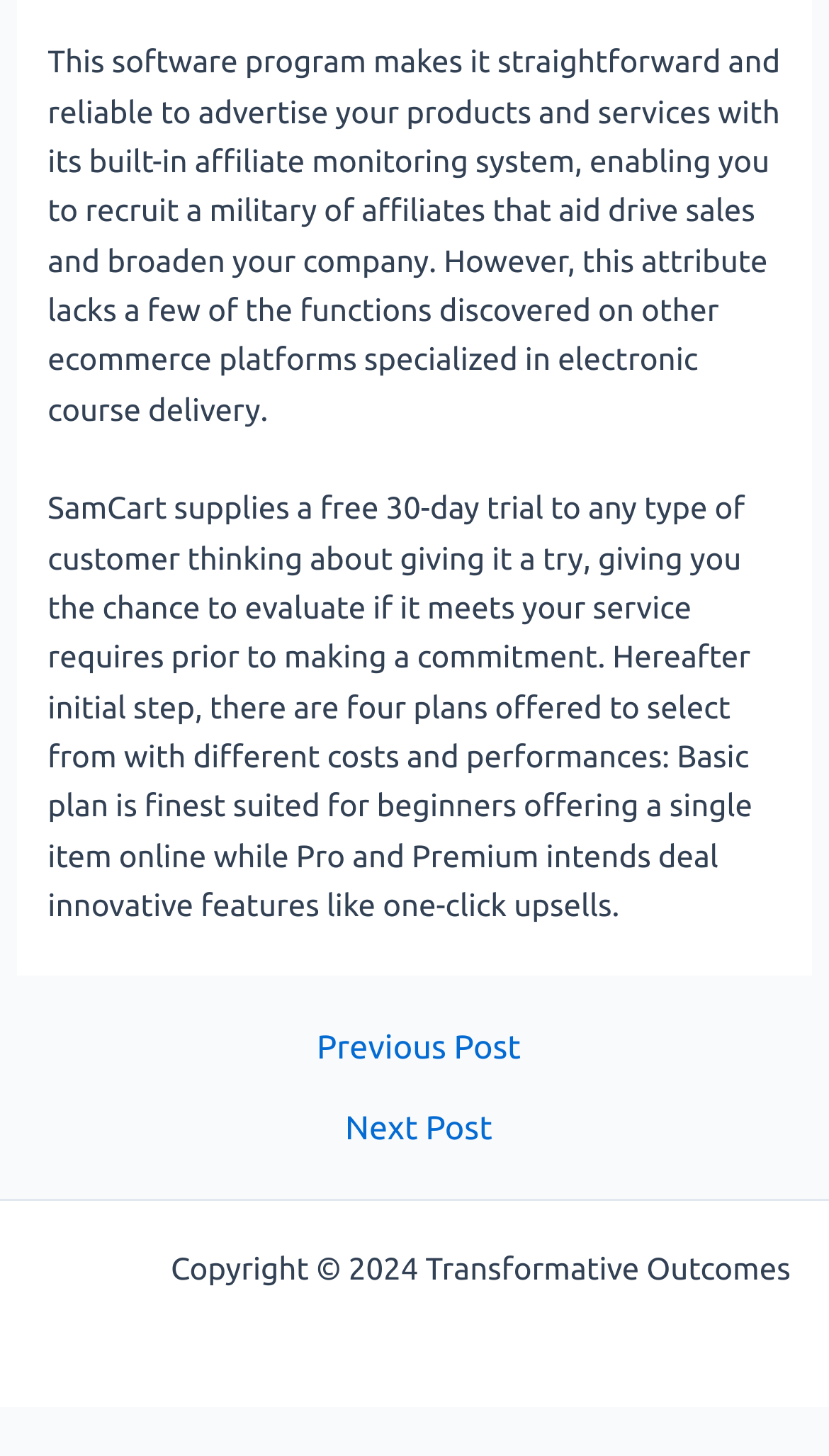What is the navigation section for?
Answer briefly with a single word or phrase based on the image.

Posts